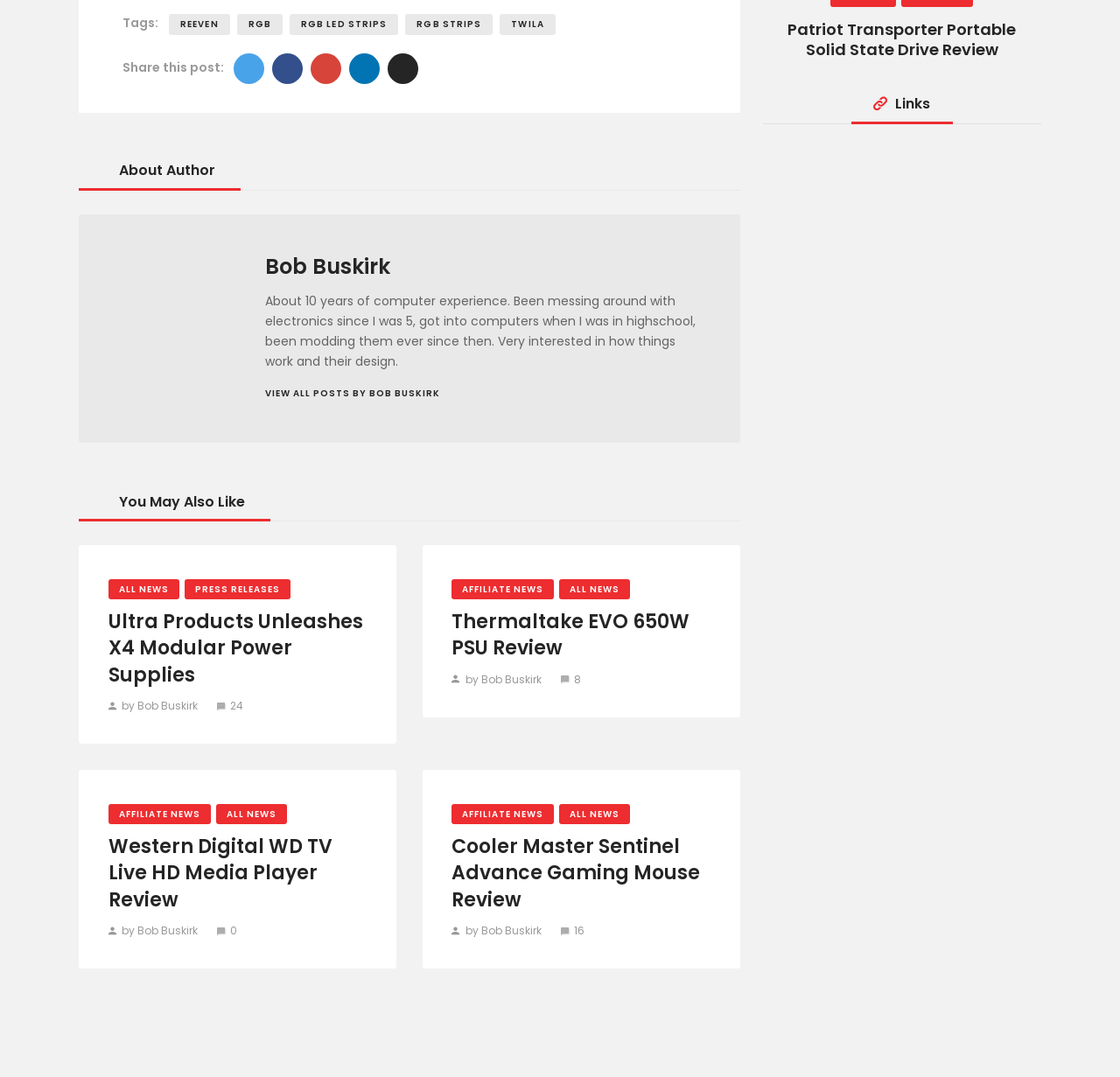Determine the bounding box coordinates for the area that should be clicked to carry out the following instruction: "Read the 'Ultra Products Unleashes X4 Modular Power Supplies' news".

[0.097, 0.565, 0.328, 0.639]